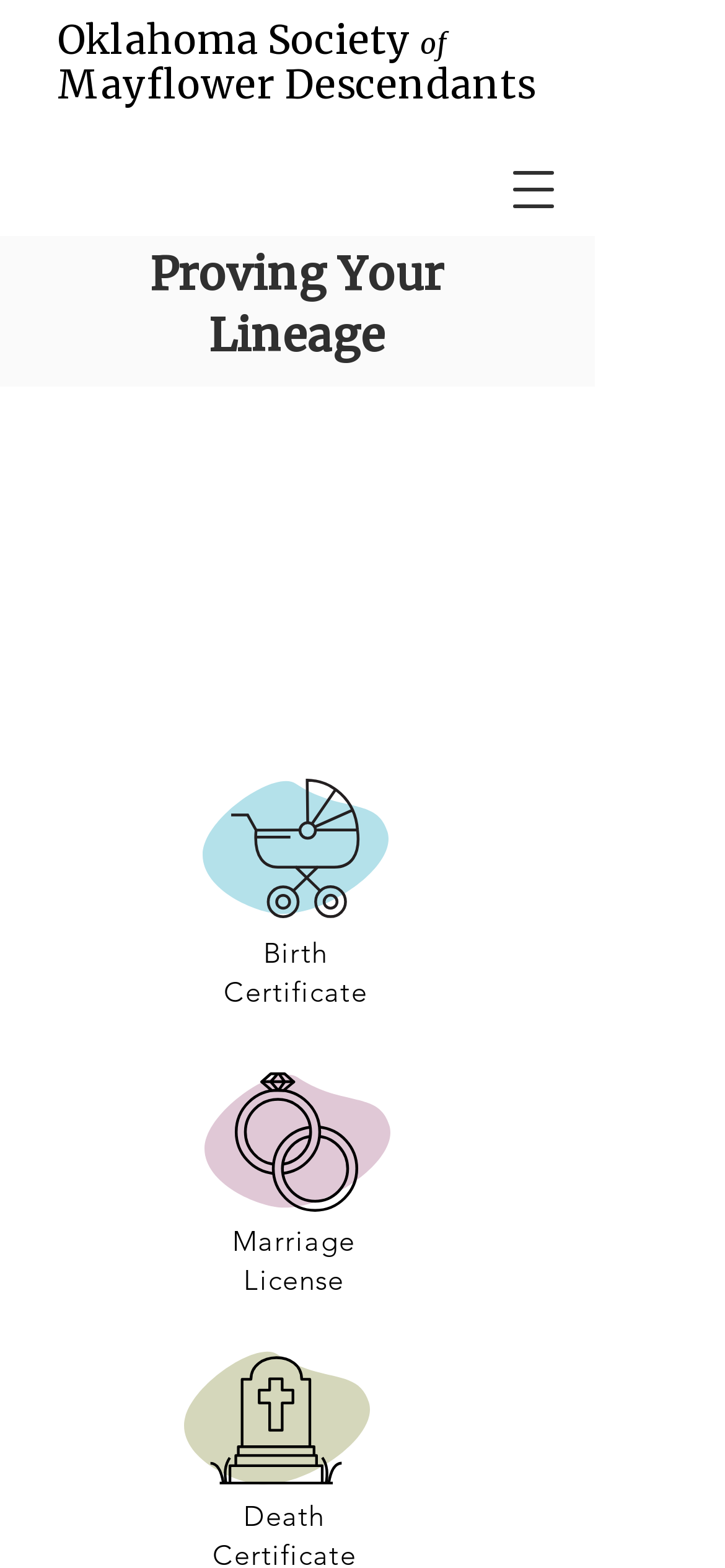Determine the bounding box coordinates in the format (top-left x, top-left y, bottom-right x, bottom-right y). Ensure all values are floating point numbers between 0 and 1. Identify the bounding box of the UI element described by: Mayflower Descendants

[0.079, 0.041, 0.738, 0.071]